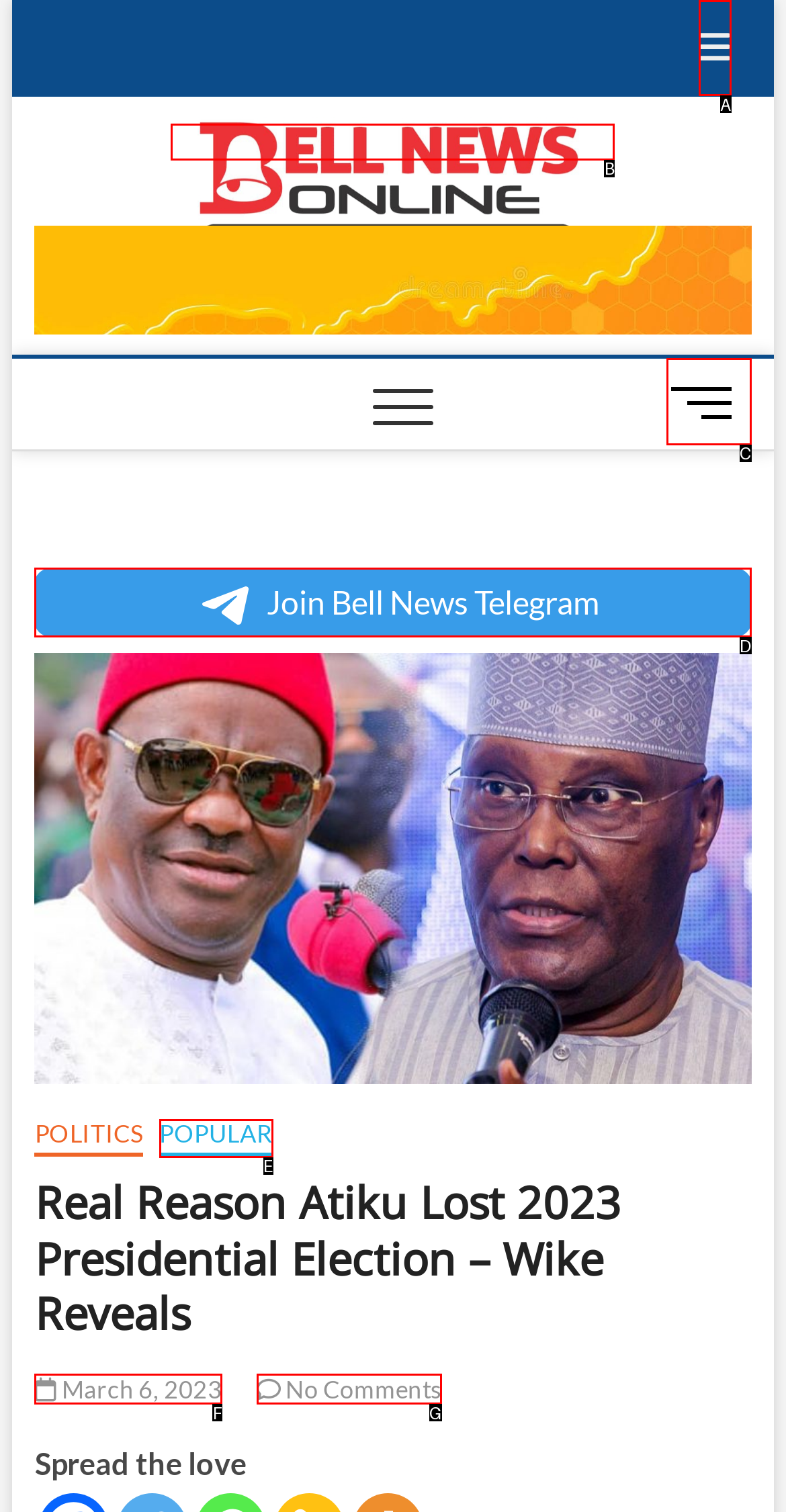Match the element description to one of the options: March 6, 2023
Respond with the corresponding option's letter.

F